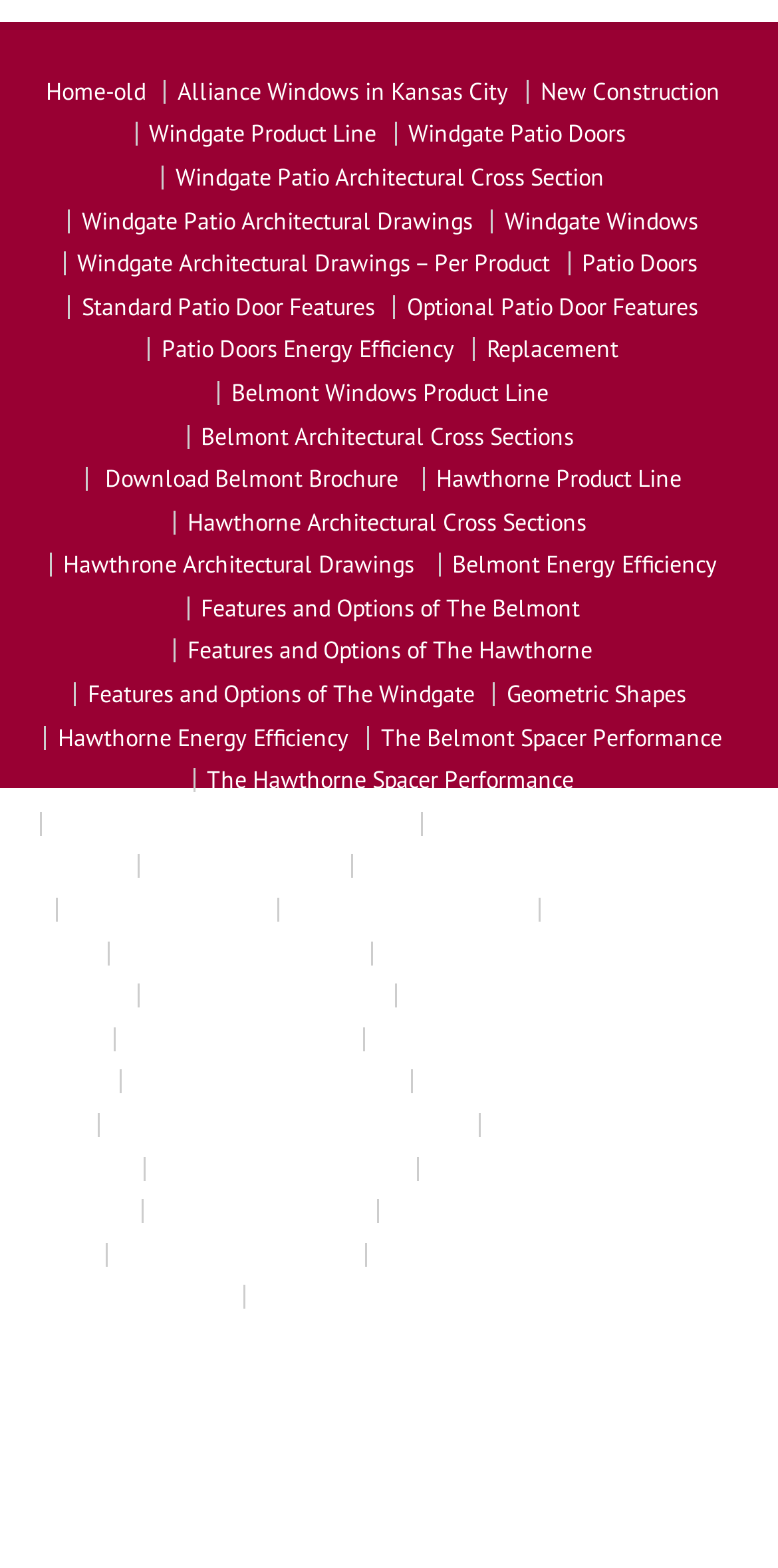Find the bounding box coordinates for the area that must be clicked to perform this action: "Learn about Alliance Windows in Kansas City".

[0.228, 0.048, 0.654, 0.067]